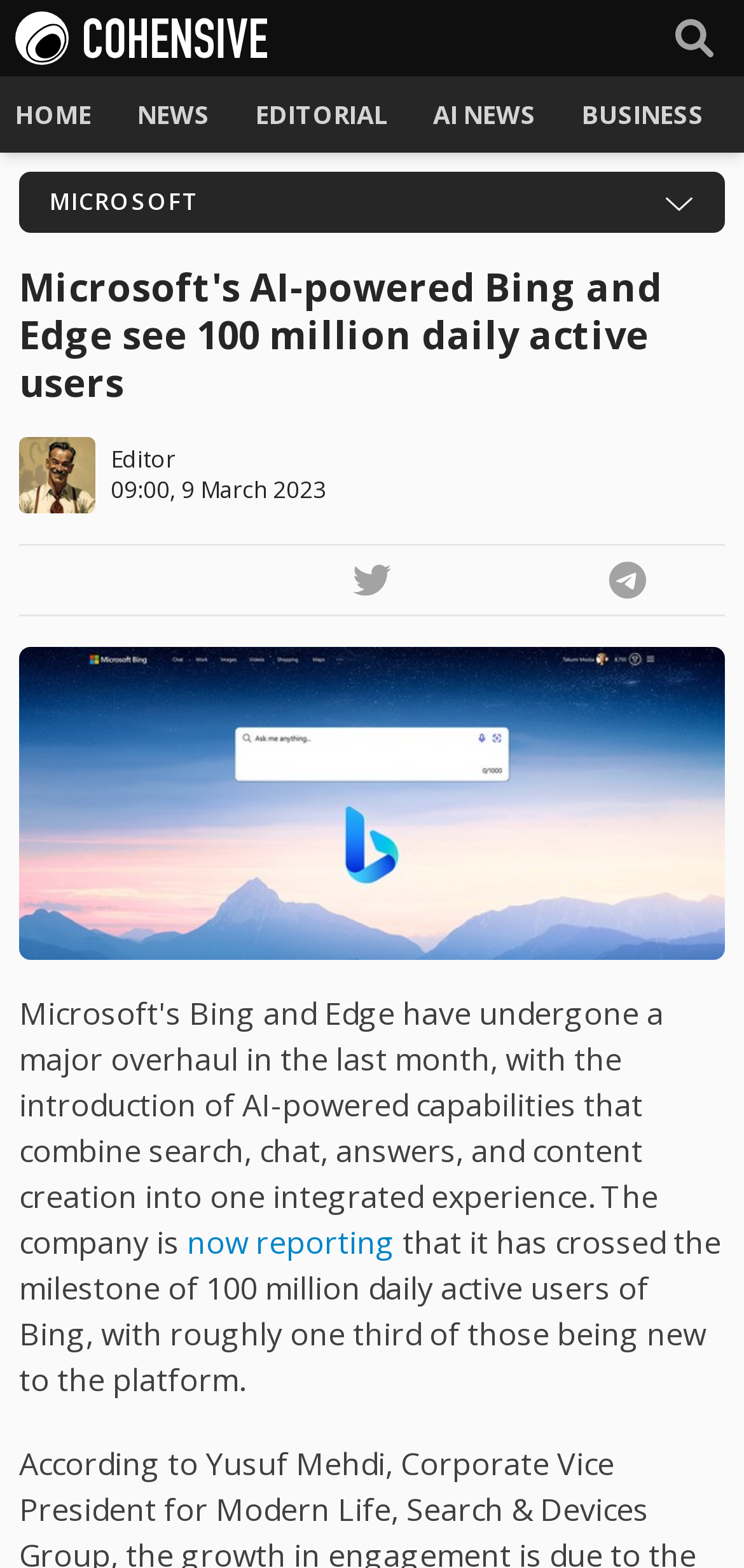Identify the bounding box coordinates of the element to click to follow this instruction: 'Click on the NEWS link'. Ensure the coordinates are four float values between 0 and 1, provided as [left, top, right, bottom].

[0.164, 0.049, 0.303, 0.097]